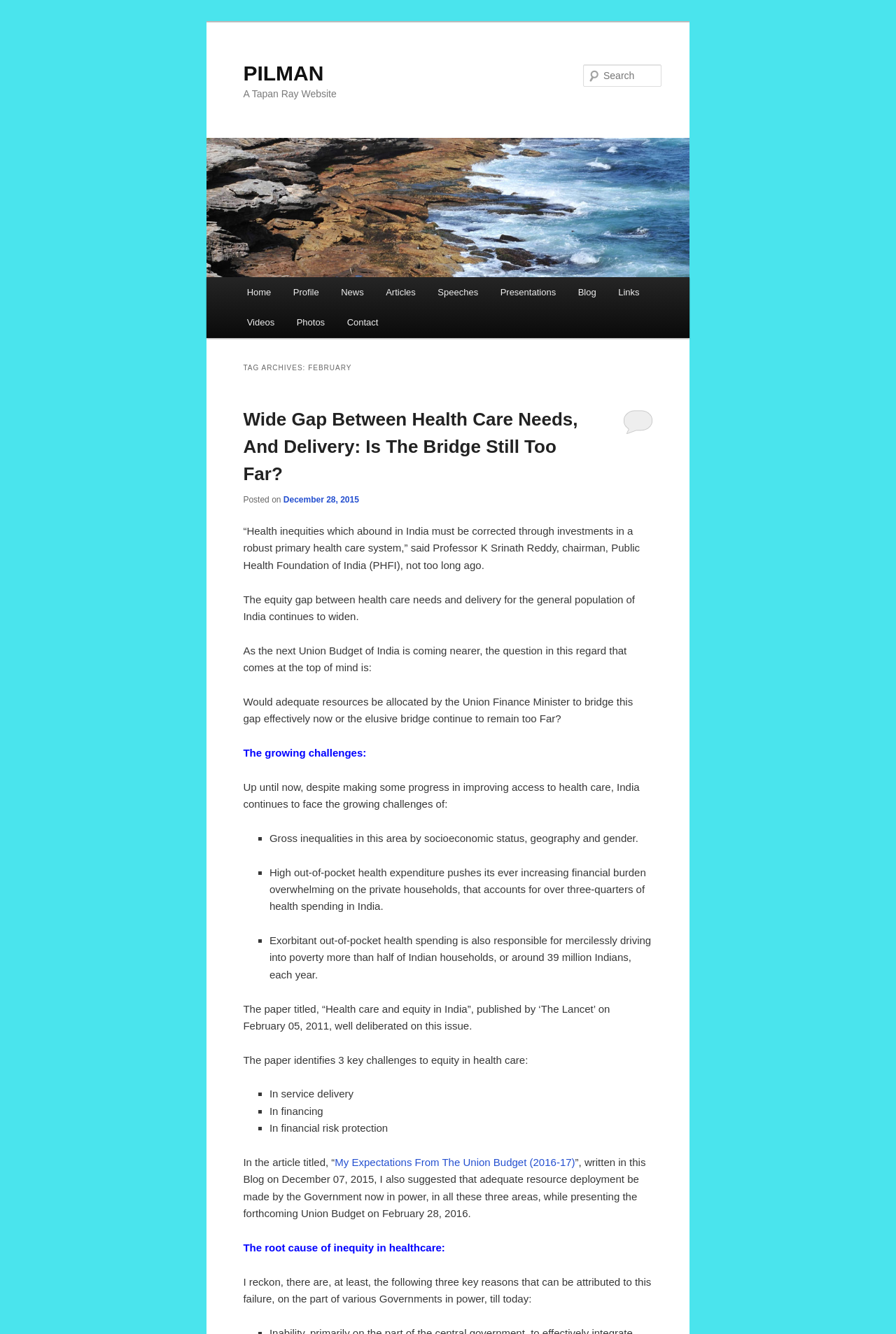Identify the bounding box for the UI element described as: "Profile". Ensure the coordinates are four float numbers between 0 and 1, formatted as [left, top, right, bottom].

[0.315, 0.208, 0.368, 0.23]